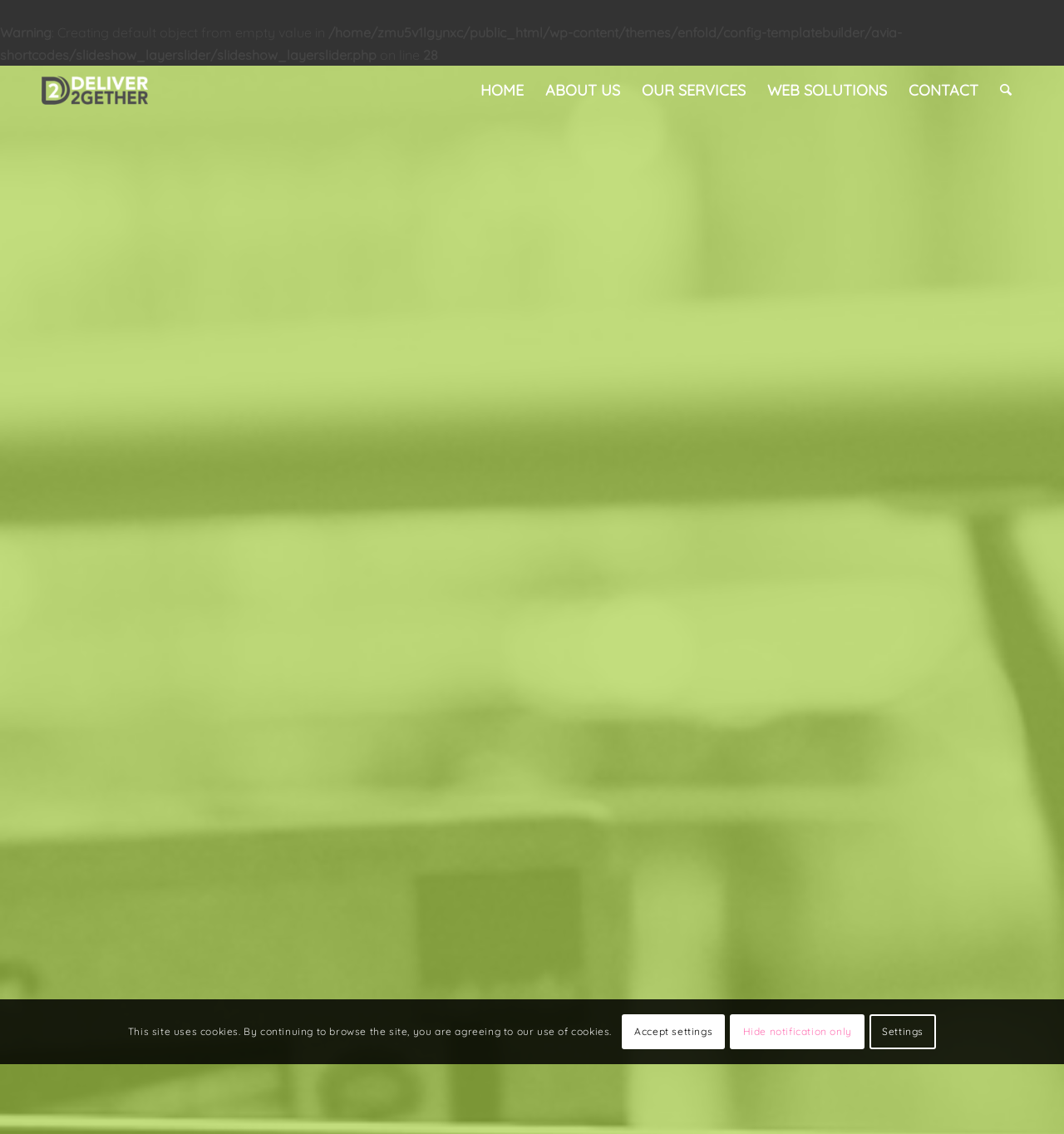Generate a detailed explanation of the webpage's features and information.

The webpage is titled "Our Services – Deliver2Gether" and has a navigation menu at the top with six links: "HOME", "ABOUT US", "OUR SERVICES", "WEB SOLUTIONS", "CONTACT", and a hidden "Search" link. The navigation menu is positioned near the top of the page, spanning from the left to the right.

Below the navigation menu, there is a warning message that spans across the top of the page, consisting of four parts: "Warning", ": Creating default object from empty value in", a file path, and "on line 28". This warning message is positioned near the top of the page, above the main content.

At the bottom of the page, there is a notification message that informs users about the site's use of cookies. This message is positioned near the bottom of the page, spanning from the left to the center. Below the notification message, there are three links: "Accept settings", "Hide notification only", and "Settings", which are positioned near the bottom of the page, aligned to the right.

The webpage also features a logo or icon of "Deliver2Gether" at the top-left corner, which is a clickable link.